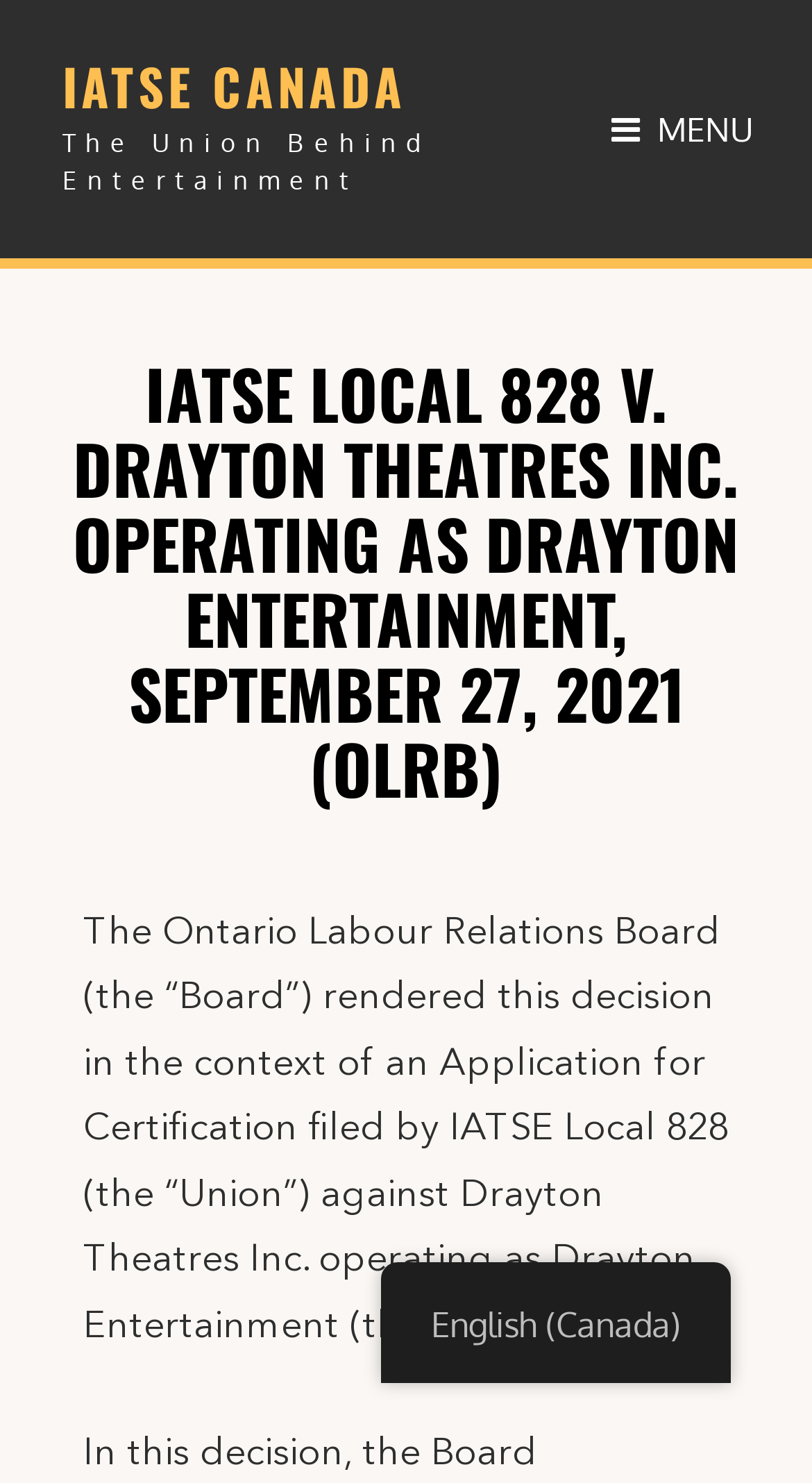Please respond to the question using a single word or phrase:
What is the icon name of the button?

MENU